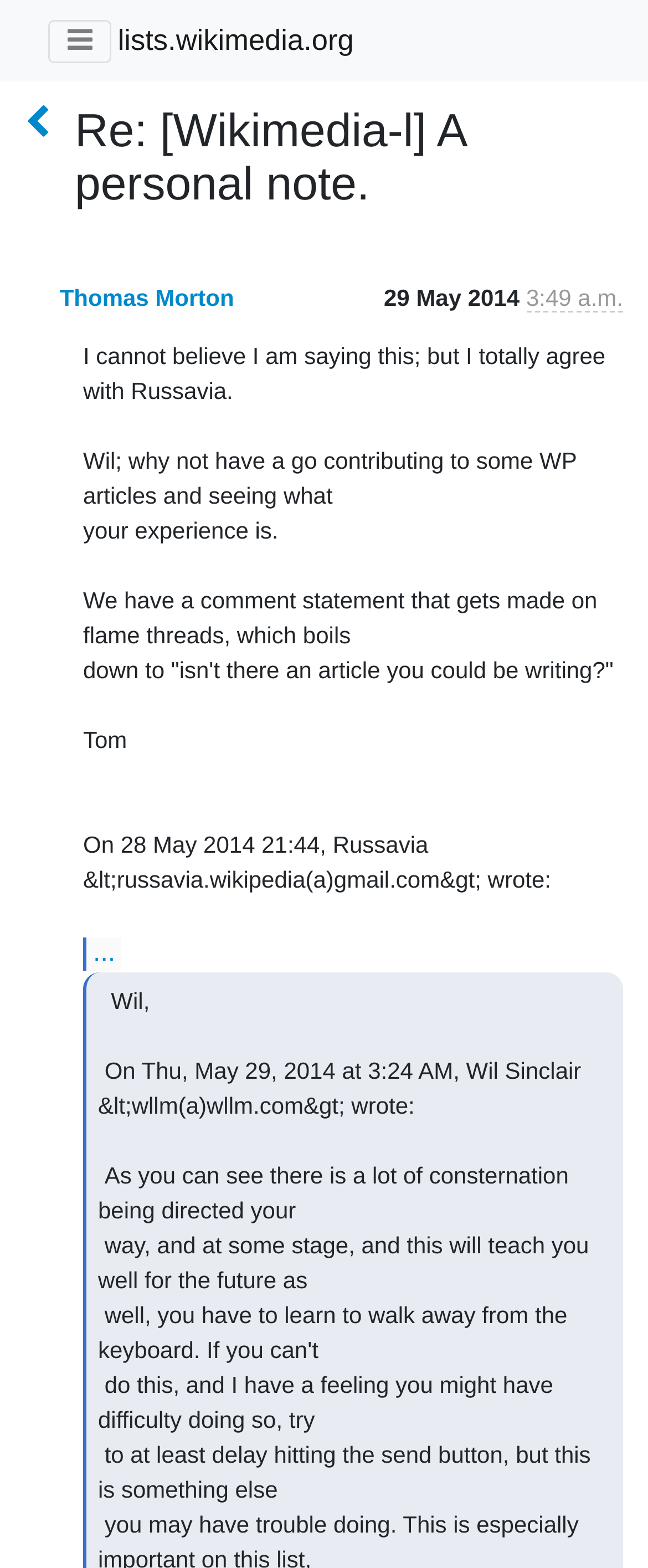Create a full and detailed caption for the entire webpage.

The webpage appears to be an archived email thread from the Wikimedia-l mailing list. At the top, there is a button with a hamburger icon and a link to "lists.wikimedia.org" positioned to its right. Below these elements, there is a heading that reads "Re: [Wikimedia-l] A personal note." 

To the right of the heading, there is a link with a star icon. Below the heading, there is a table layout that contains several elements. On the left side of the table, there is a link to "Thomas Morton", and to its right, there is a static text element displaying the date "29 May 2014". Further to the right, there is a generic element with the text "Sender's time: May 28, 2014, 9:49 p.m." which contains a static text element with the time "3:49 a.m.".

Below the table layout, there is a large block of static text that appears to be the content of an email. The text is a personal message from someone named Tom, responding to an email from Russavia. The message discusses contributing to Wikipedia articles and references a comment statement about writing articles instead of engaging in flame threads. The email also includes a quote from Russavia's original message.

At the bottom of the page, there is a link with an ellipsis (...) symbol.